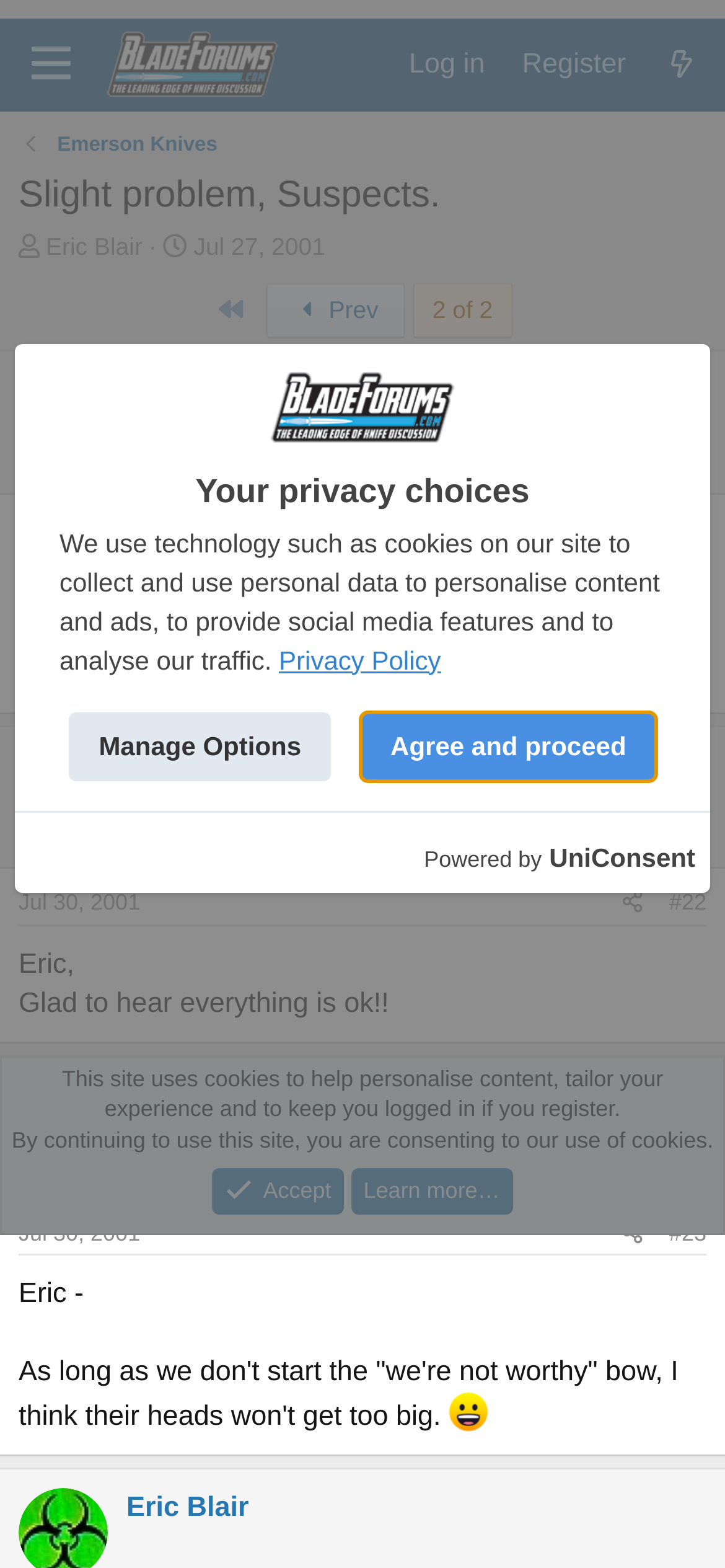How many articles are on this page?
Use the image to answer the question with a single word or phrase.

4